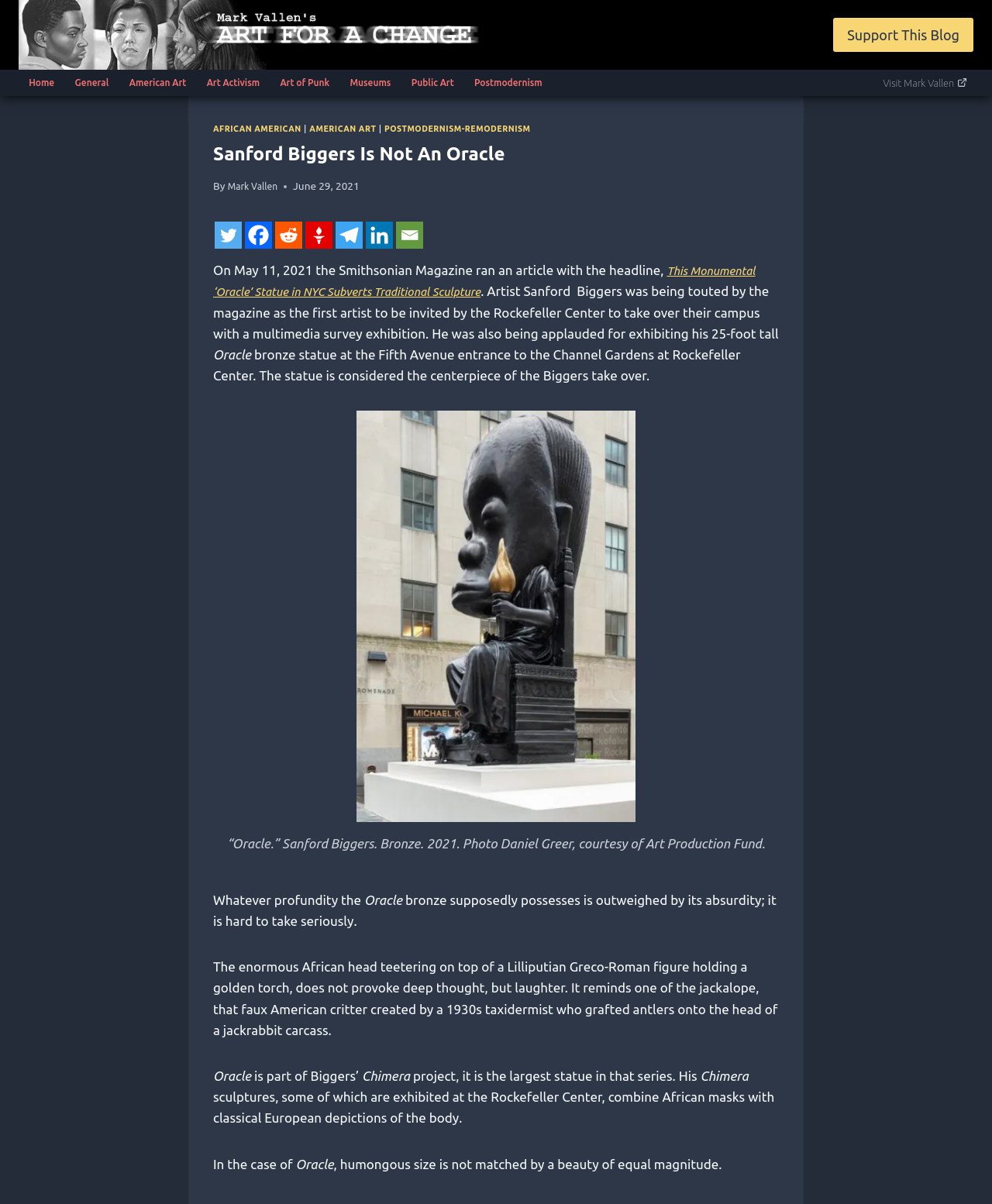Pinpoint the bounding box coordinates of the clickable element needed to complete the instruction: "Click on Where can I recycle THIS?". The coordinates should be provided as four float numbers between 0 and 1: [left, top, right, bottom].

None